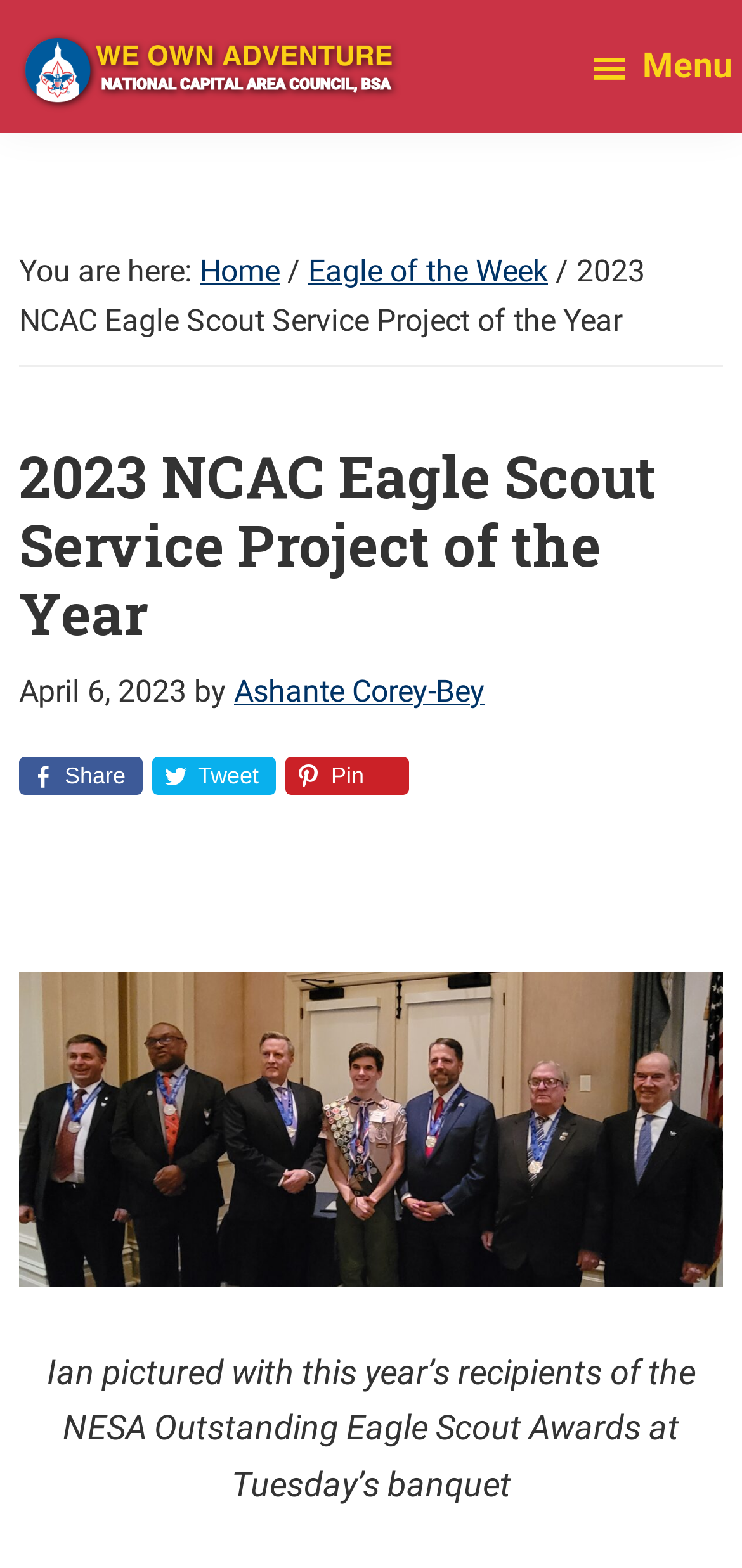What social media platforms can the article be shared on?
Answer the question with as much detail as possible.

The article can be shared on Facebook, Twitter, and Pinterest, as indicated by the social media sharing links located below the article content, which include 'Share on Facebook', 'Tweet this', and 'Pin this'.